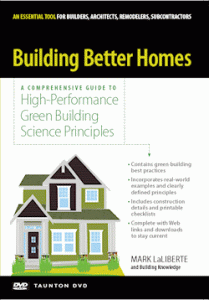Paint a vivid picture with your words by describing the image in detail.

The image showcases the DVD cover for "Building Better Homes," a comprehensive guide aimed at builders, architects, remodelers, and subcontractors. The cover prominently features the title at the top, emphasizing its role as an essential tool for professionals in the construction field. Below the title, a tagline reads "A Comprehensive Guide to High-Performance Green Building Science Principles," highlighting the focus on sustainable building practices.

The design includes a charming illustration of a house, showcasing various elements of modern residential architecture, which reinforces the theme of quality home construction. Key features of the DVD are noted, including its incorporation of green building best practices, real-world examples, and clearly defined principles. The cover is authored by Mark LaLiberte, a recognized figure in building science, indicating authoritative content.

This educational resource is designed to provide practical insights into high-performance construction methods, making it a valuable asset for anyone interested in efficient and sustainable building practices.